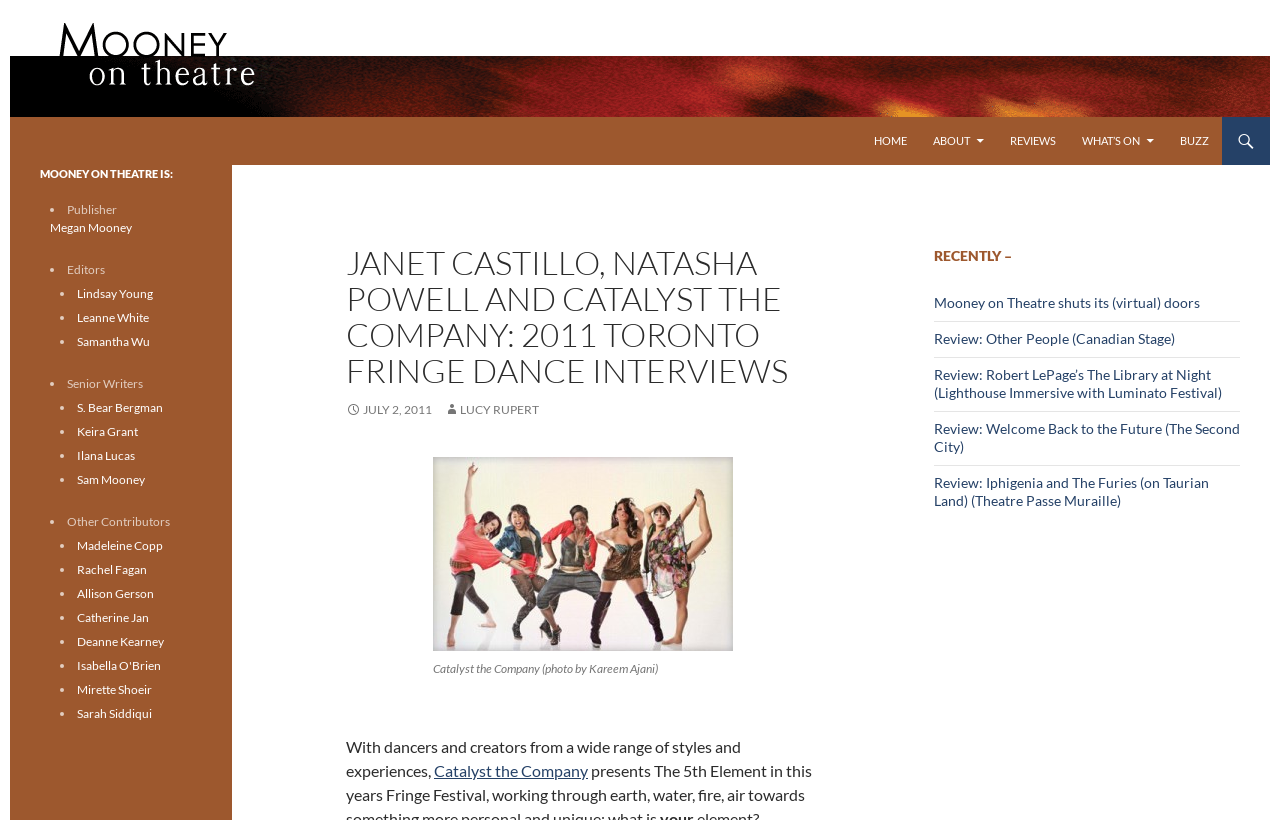Using the description: "S. Bear Bergman", determine the UI element's bounding box coordinates. Ensure the coordinates are in the format of four float numbers between 0 and 1, i.e., [left, top, right, bottom].

[0.06, 0.488, 0.127, 0.506]